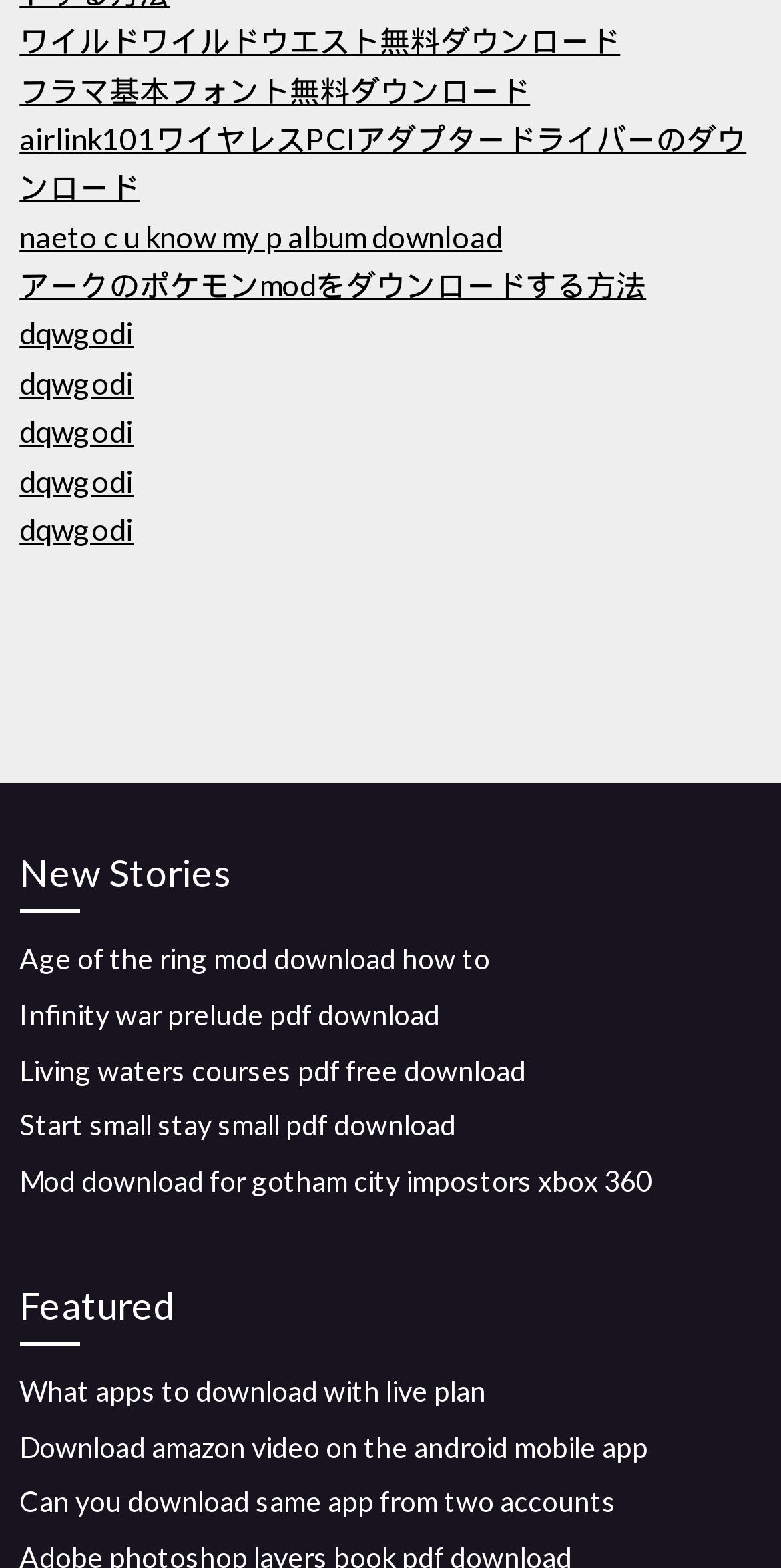Give a one-word or short phrase answer to this question: 
How many headings are there on the webpage?

2